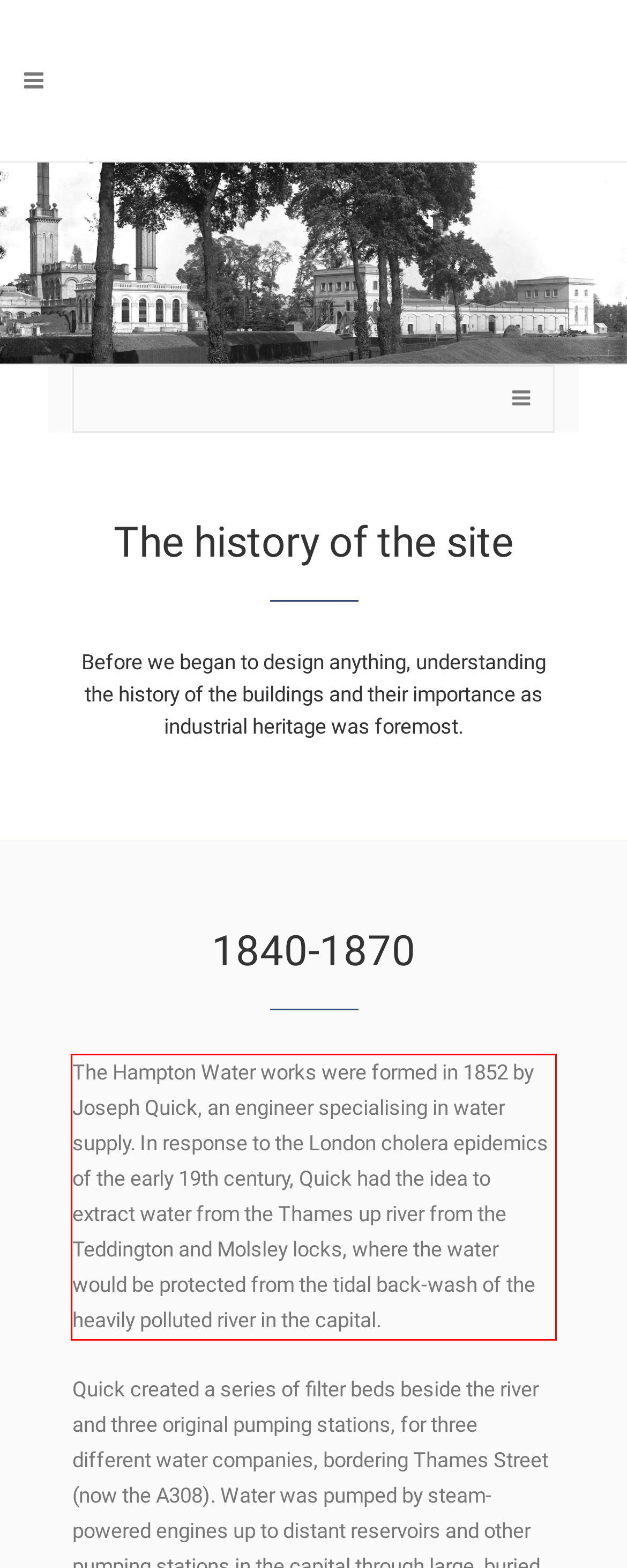Using the provided webpage screenshot, recognize the text content in the area marked by the red bounding box.

The Hampton Water works were formed in 1852 by Joseph Quick, an engineer specialising in water supply. In response to the London cholera epidemics of the early 19th century, Quick had the idea to extract water from the Thames up river from the Teddington and Molsley locks, where the water would be protected from the tidal back-wash of the heavily polluted river in the capital.